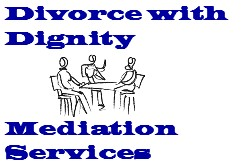Give a thorough and detailed caption for the image.

The image presents a visual representation of mediation services focused on divorce. It features a simple, hand-drawn illustration of three individuals seated around a table, engaged in discussion, symbolizing collaboration and communication during the mediation process. Above this illustration, the text "Divorce with Dignity" is prominently displayed in bold blue letters, emphasizing the service's mission to facilitate respectful and amicable separations. Below, the phrase "Mediation Services" reinforces the professional nature of the assistance offered, highlighting a supportive framework for those navigating divorce. This image aligns with the overarching theme on the webpage, which addresses family and divorce mediation, aiming to provide clients with a dignified approach to resolving disputes.